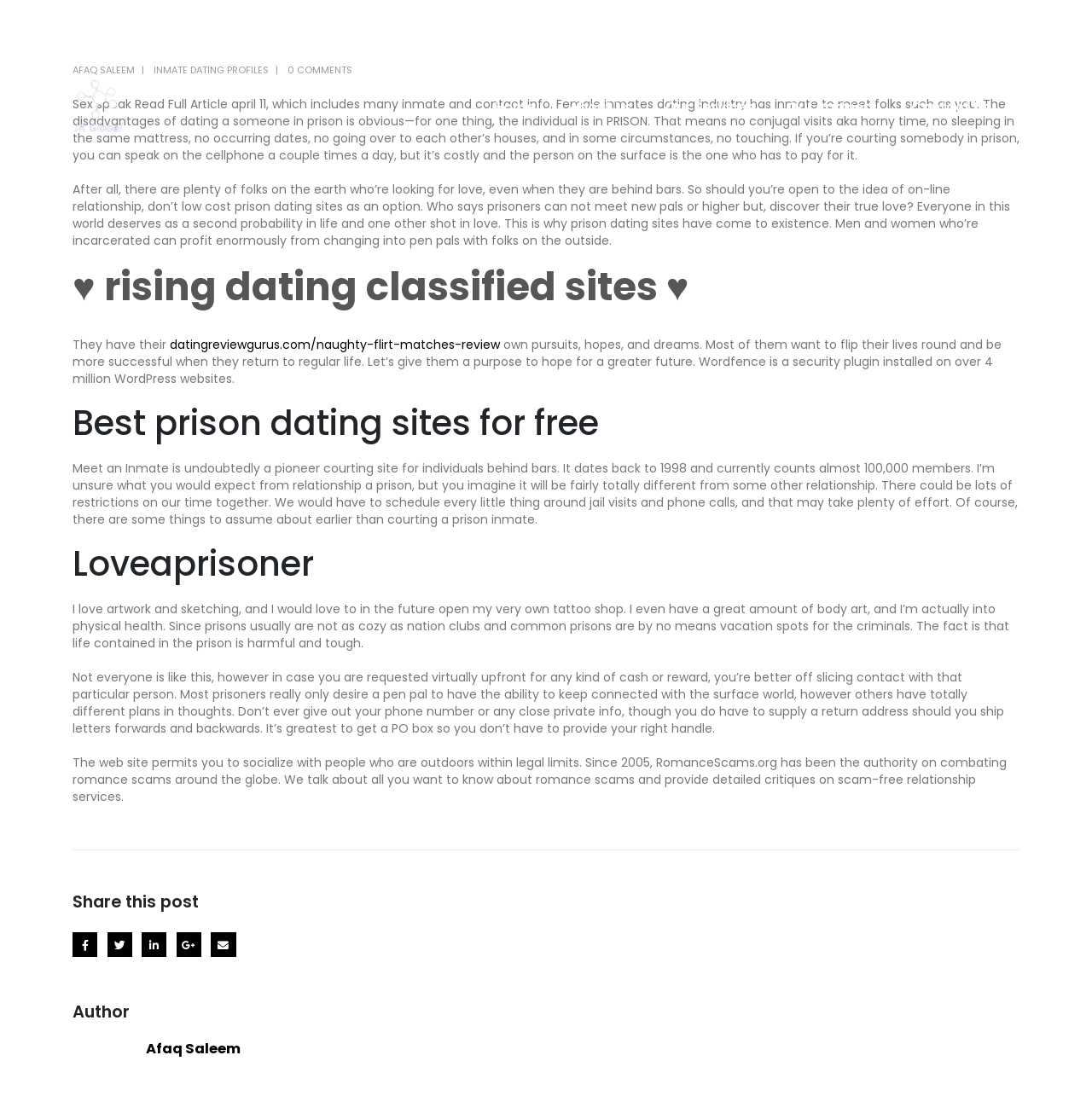What is the name of the author of the article?
Analyze the screenshot and provide a detailed answer to the question.

The author of the article is identified as Afaq Saleem, whose name is mentioned at the bottom of the webpage.